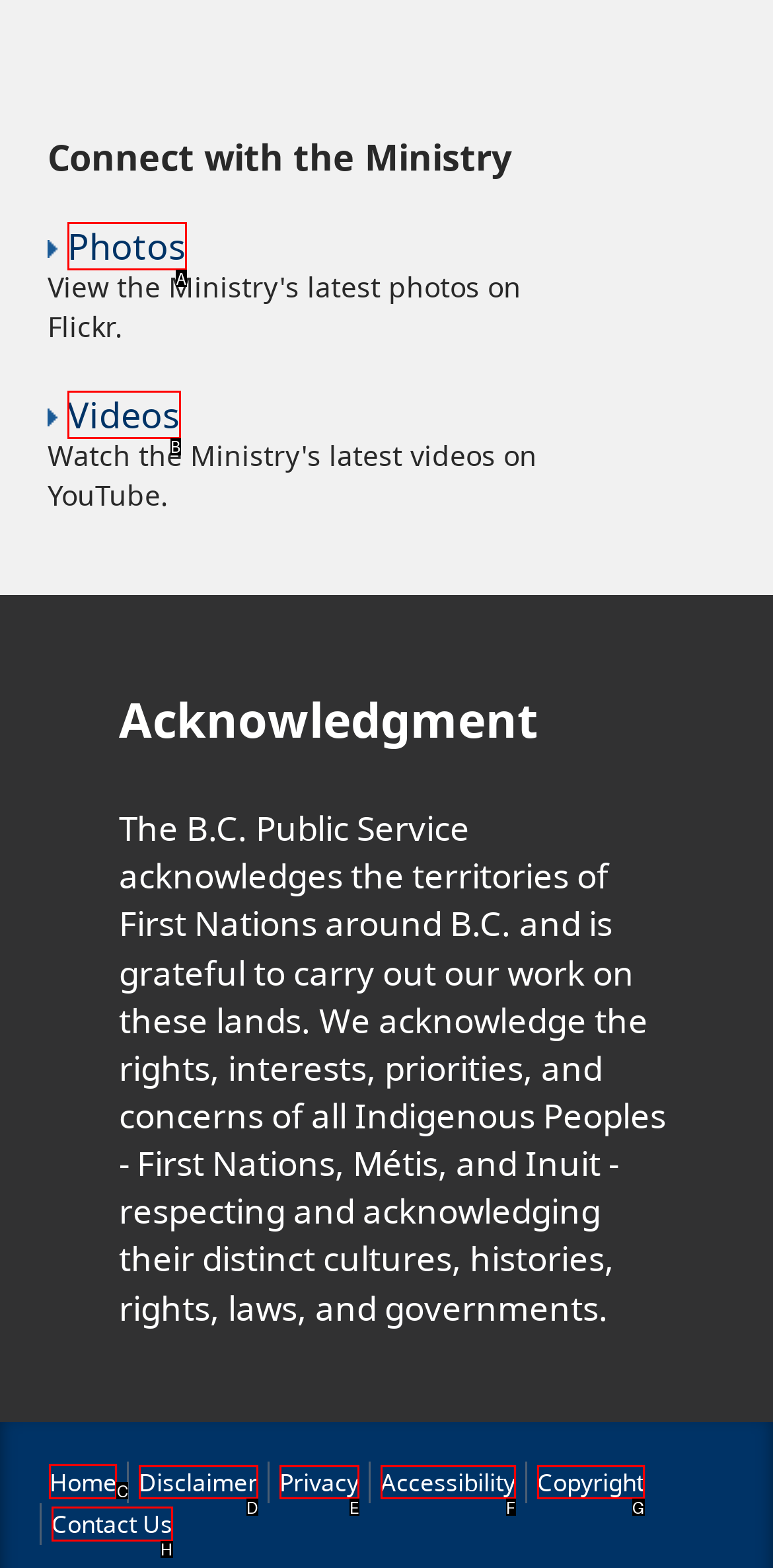Identify the letter of the option to click in order to Go to home page. Answer with the letter directly.

C